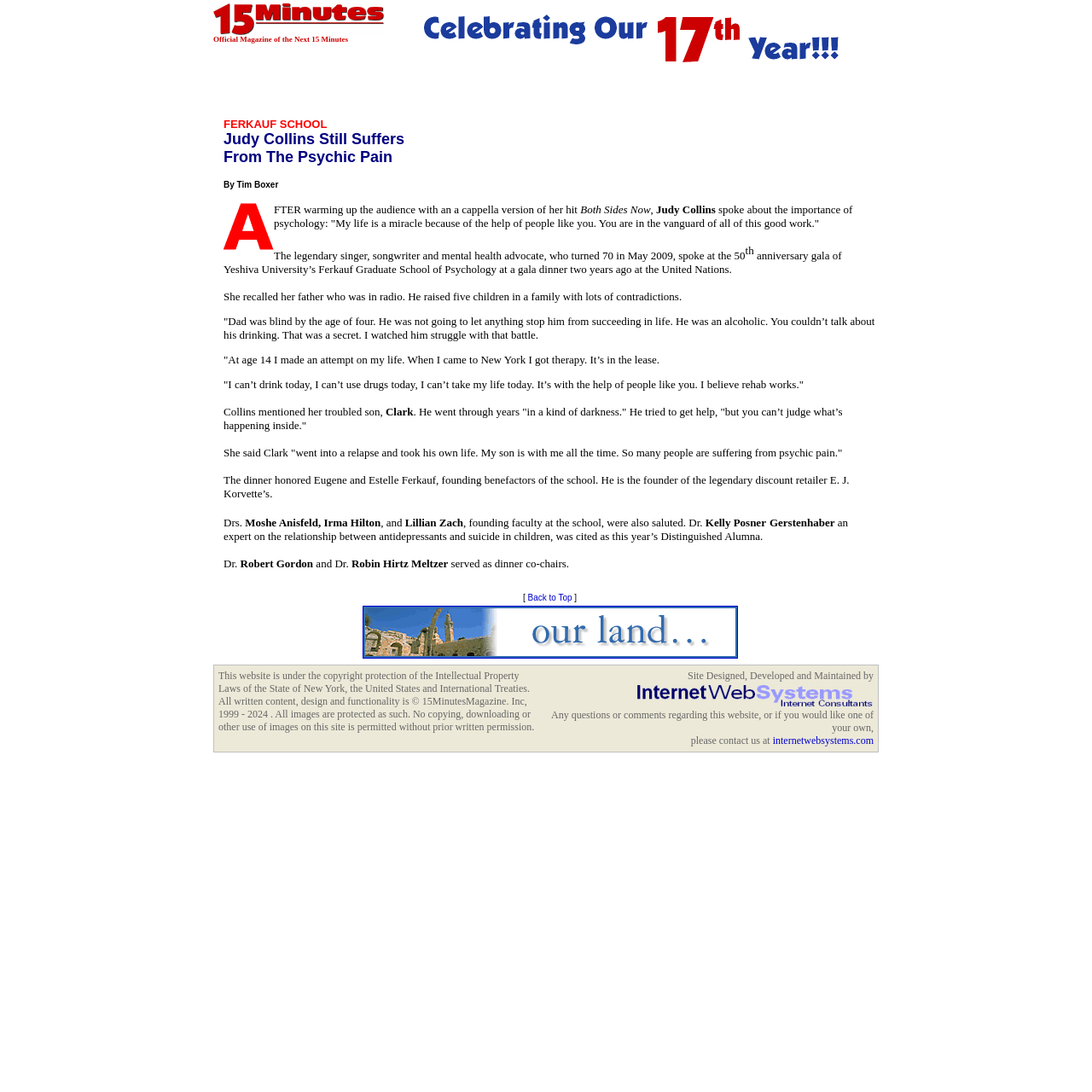What is the name of the school mentioned in the article?
Answer the question using a single word or phrase, according to the image.

Ferkauf Graduate School of Psychology